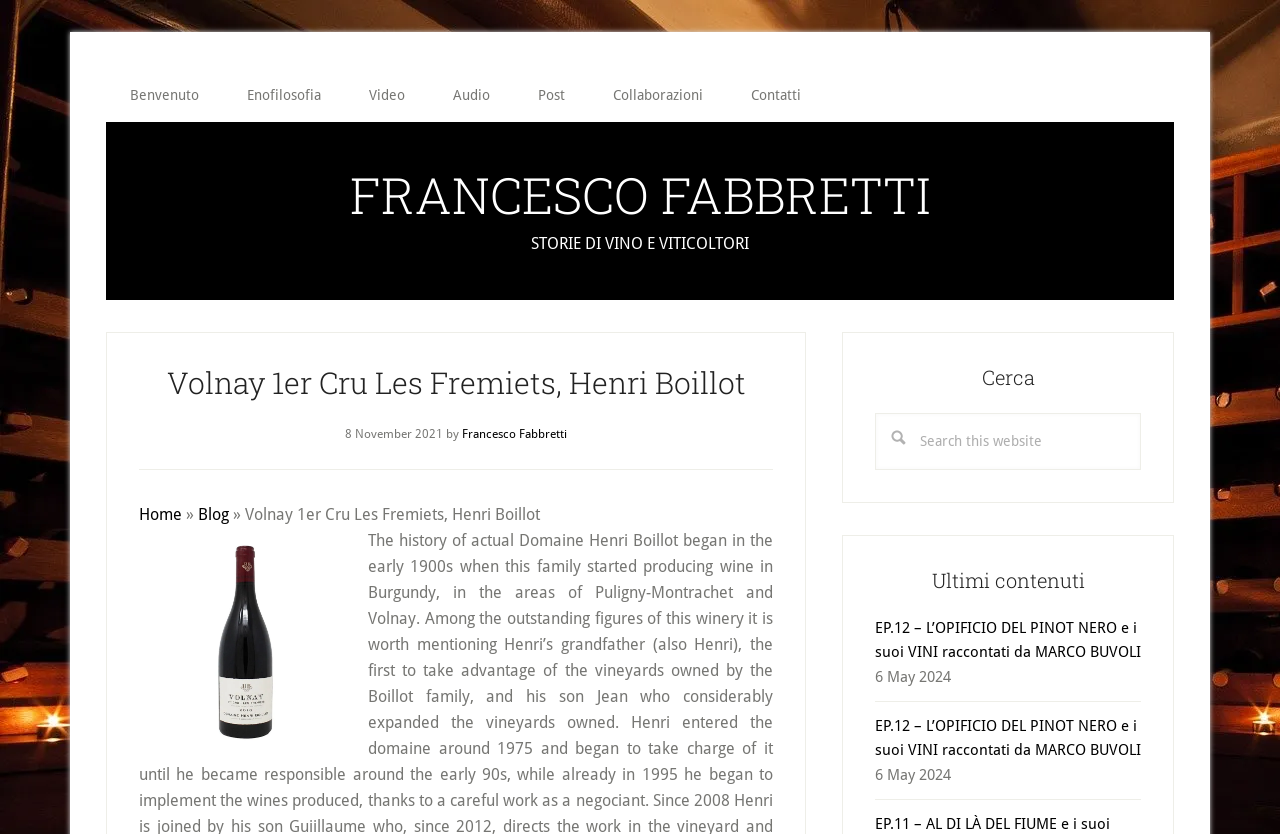Answer the question in one word or a short phrase:
Who is the author of the article?

Francesco Fabbretti